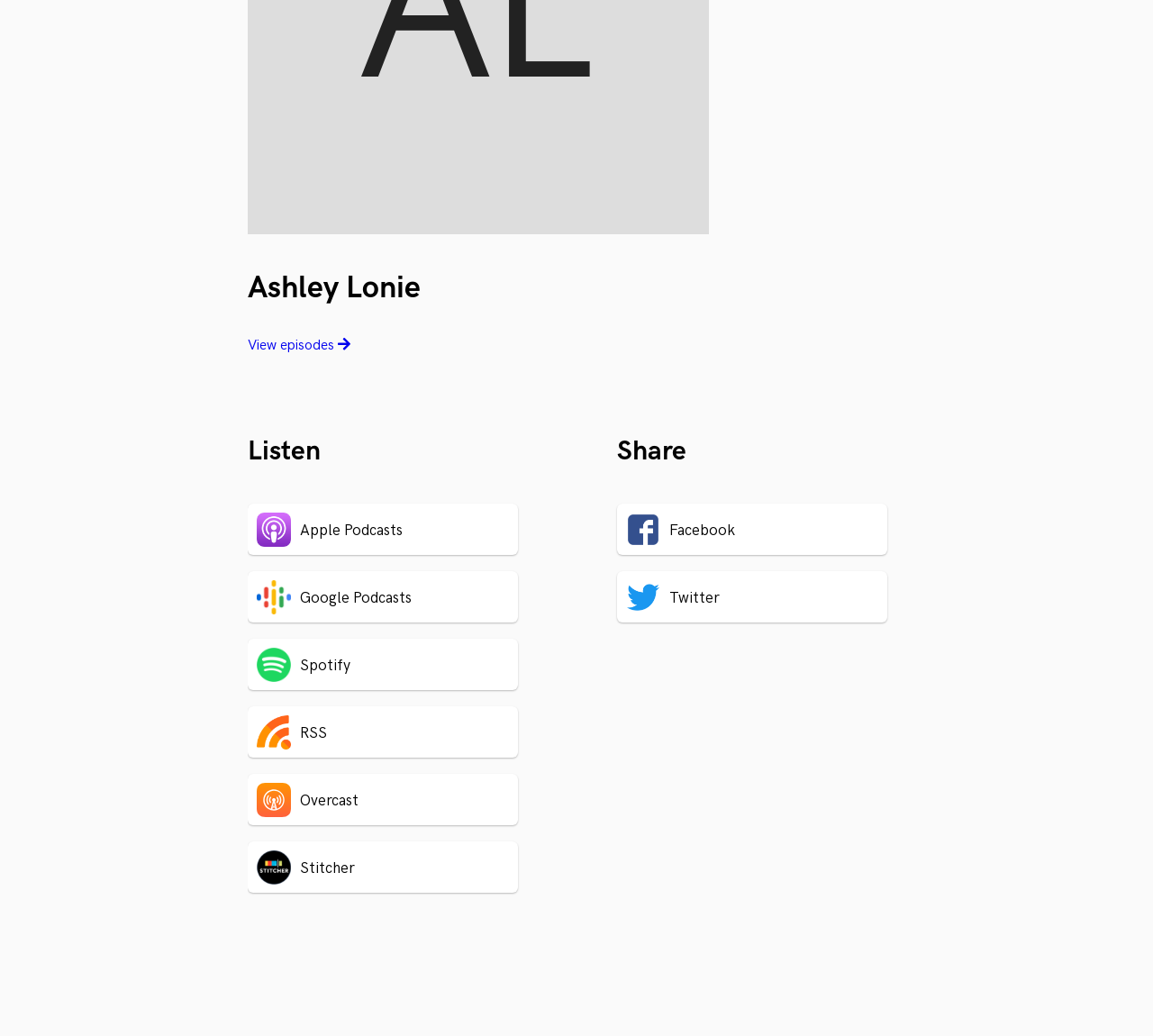Locate the bounding box coordinates of the clickable area needed to fulfill the instruction: "Listen on Spotify".

[0.215, 0.616, 0.496, 0.666]